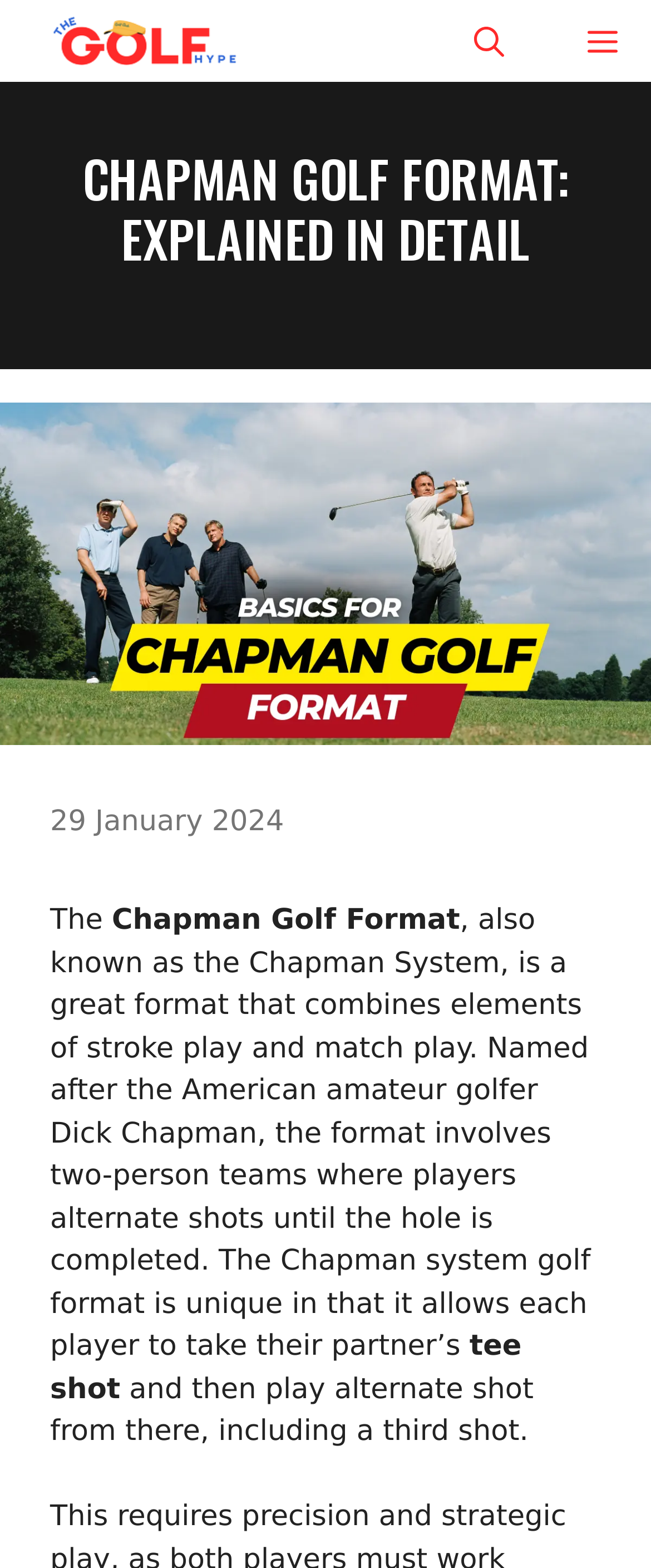Who is the American amateur golfer that the Chapman system is named after?
Refer to the image and provide a one-word or short phrase answer.

Dick Chapman